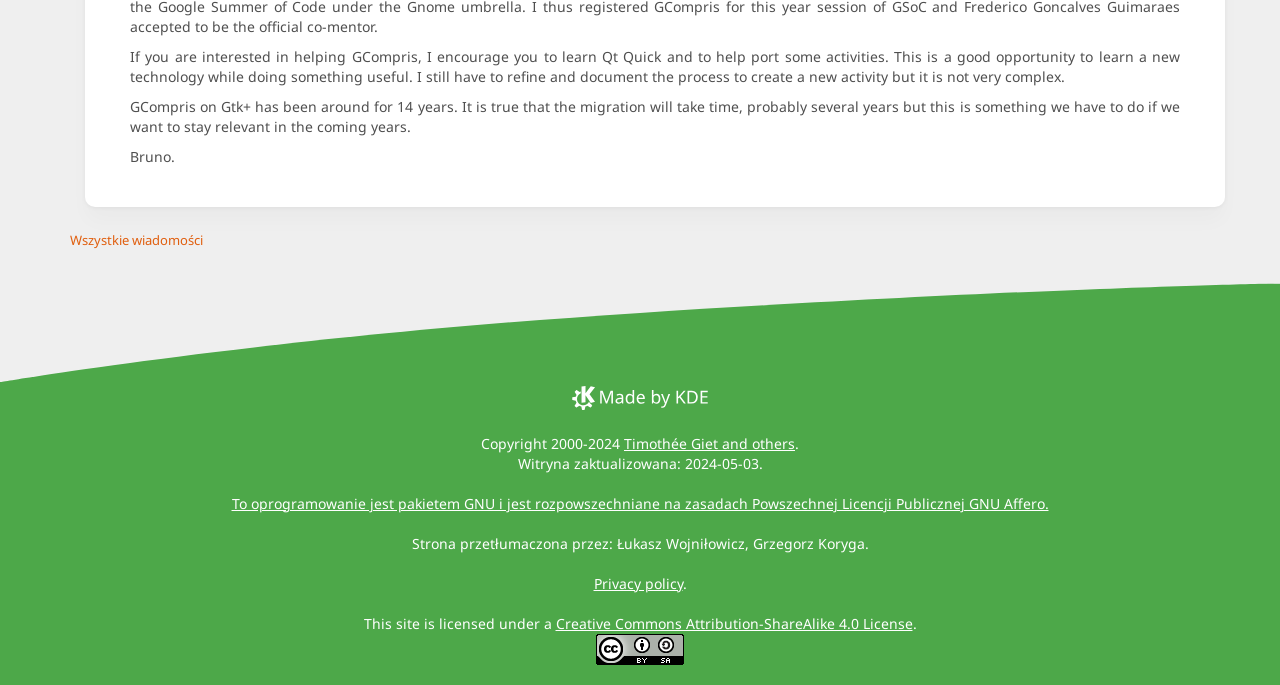Specify the bounding box coordinates (top-left x, top-left y, bottom-right x, bottom-right y) of the UI element in the screenshot that matches this description: Privacy policy

[0.464, 0.837, 0.533, 0.865]